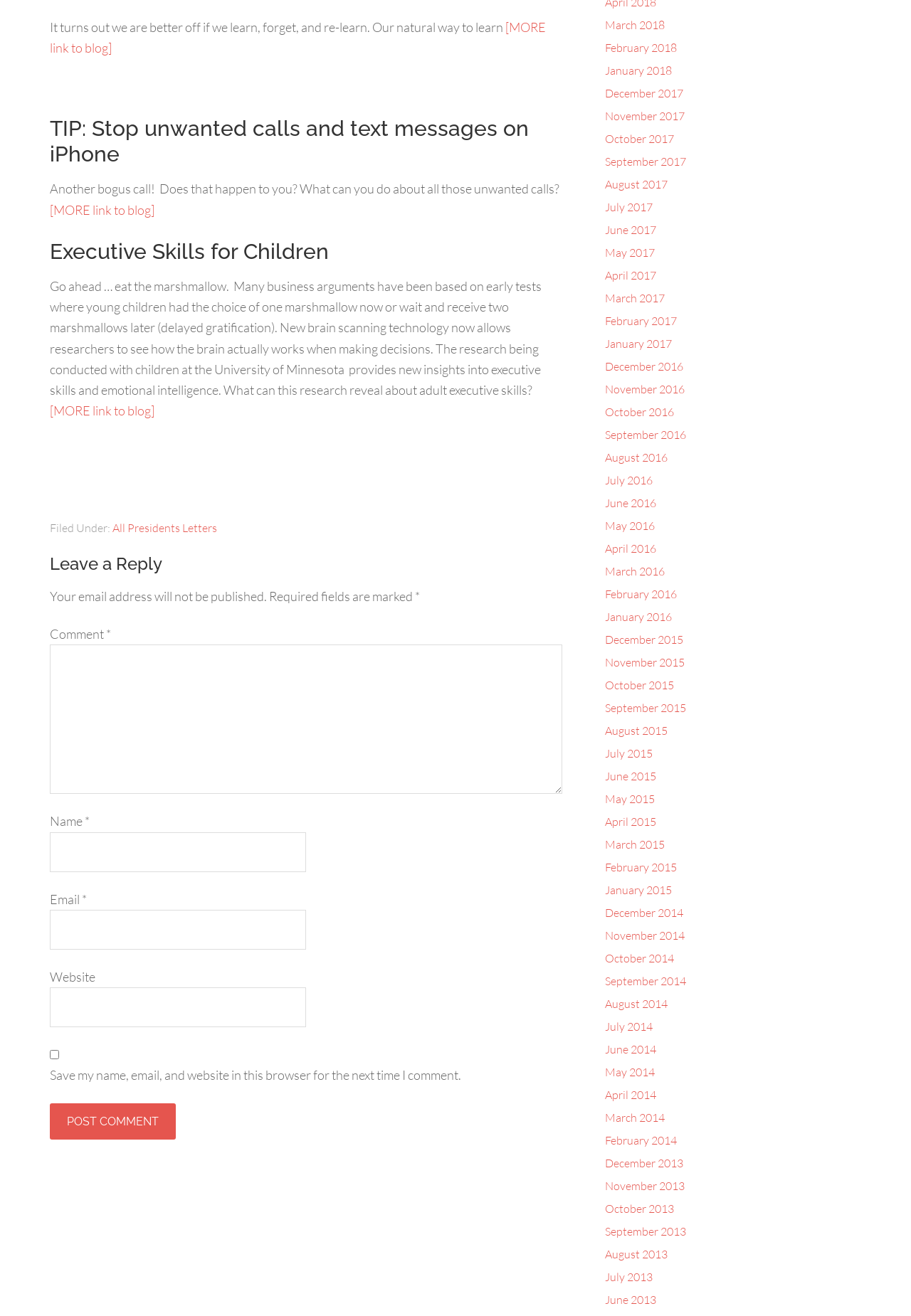Please find the bounding box coordinates of the element's region to be clicked to carry out this instruction: "Select a month to view archived posts".

[0.664, 0.014, 0.73, 0.024]